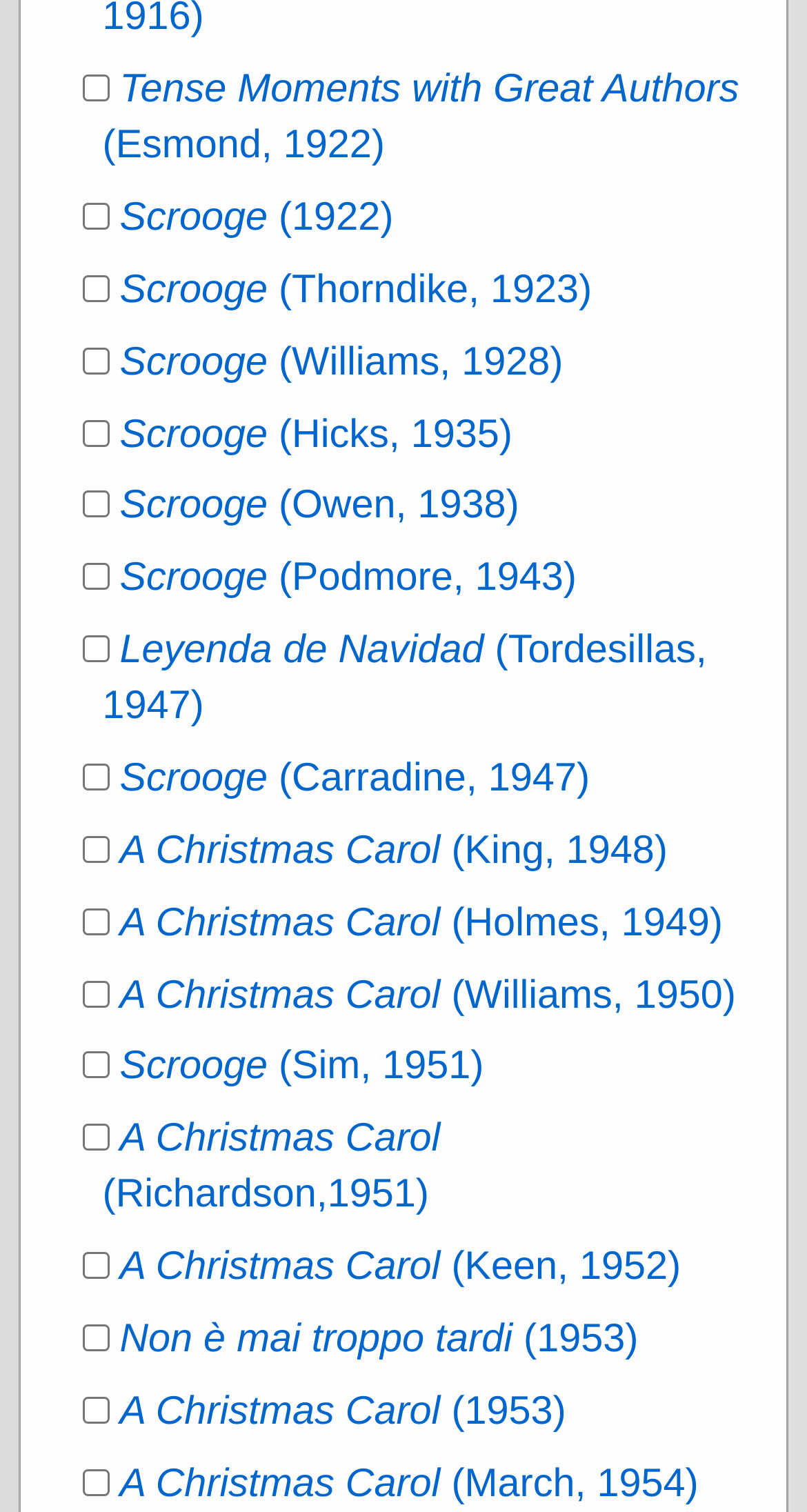Please indicate the bounding box coordinates of the element's region to be clicked to achieve the instruction: "View 'Philosophic Manga' category". Provide the coordinates as four float numbers between 0 and 1, i.e., [left, top, right, bottom].

[0.695, 0.122, 0.905, 0.17]